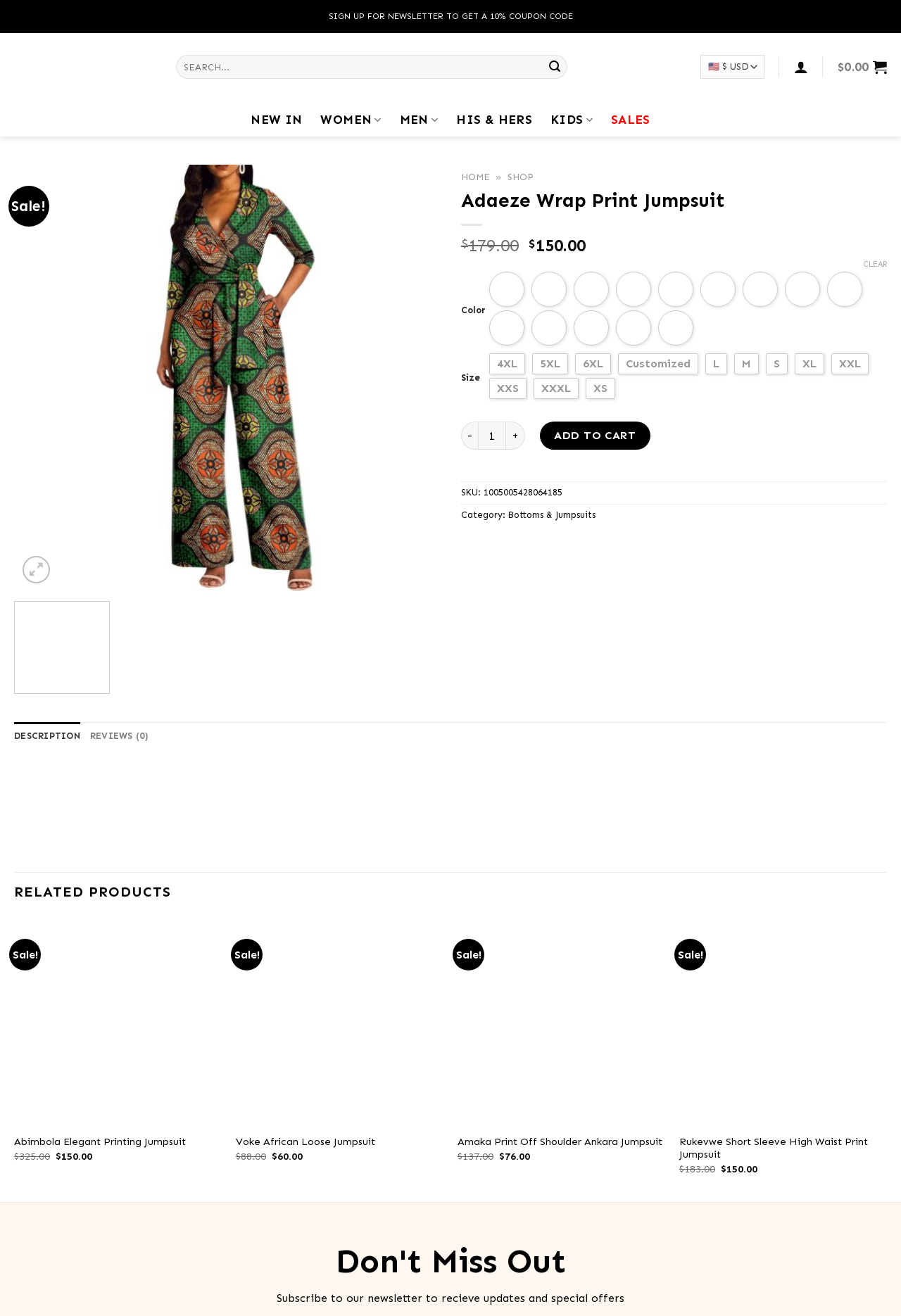What is the minimum quantity that can be added to the cart?
Answer the question with a detailed and thorough explanation.

The minimum quantity that can be added to the cart can be found in the spinbutton element on the webpage, which has a minimum value of 1. This means that the customer must add at least 1 item to the cart.